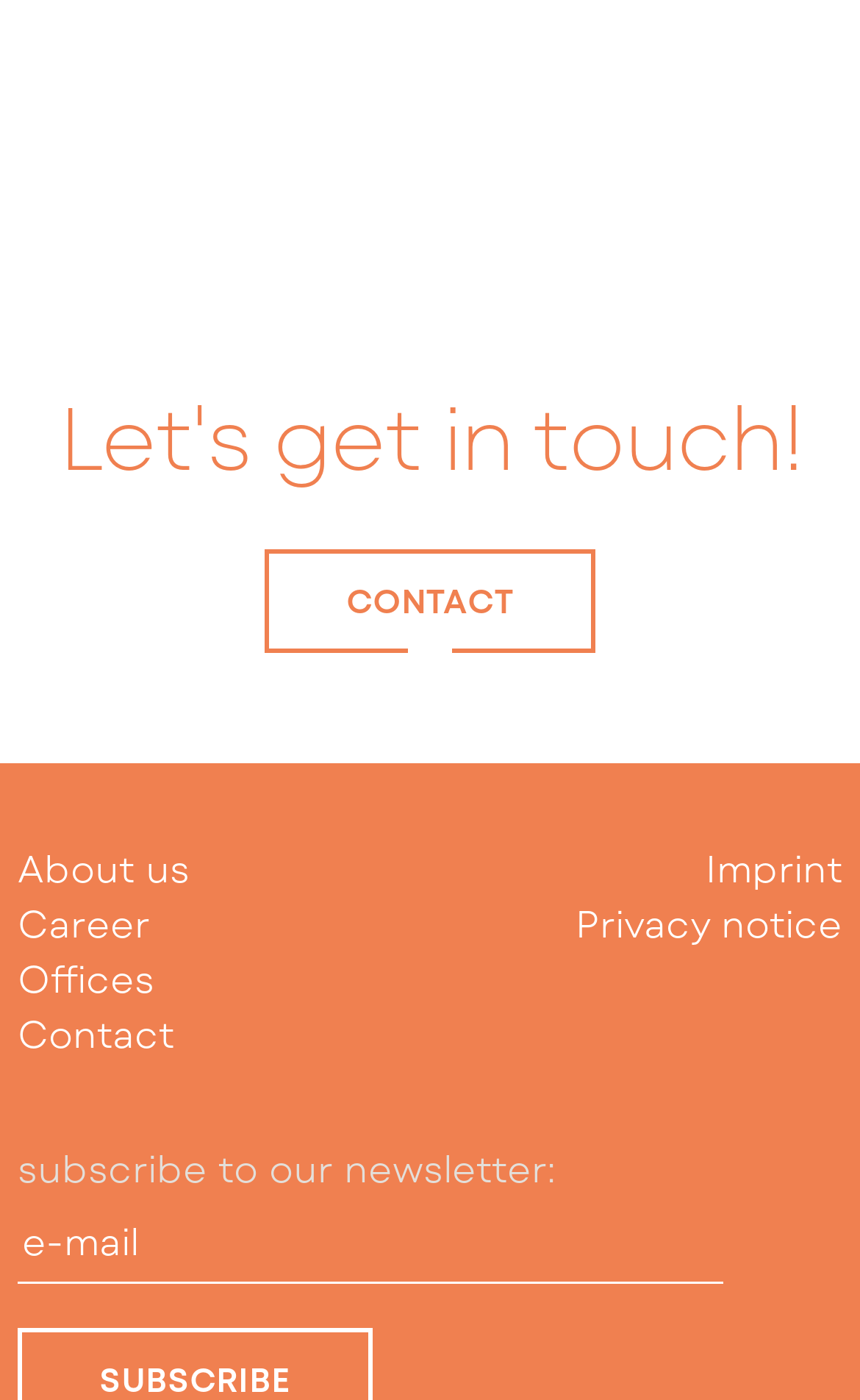Can you show the bounding box coordinates of the region to click on to complete the task described in the instruction: "click on CONTACT"?

[0.308, 0.393, 0.692, 0.467]